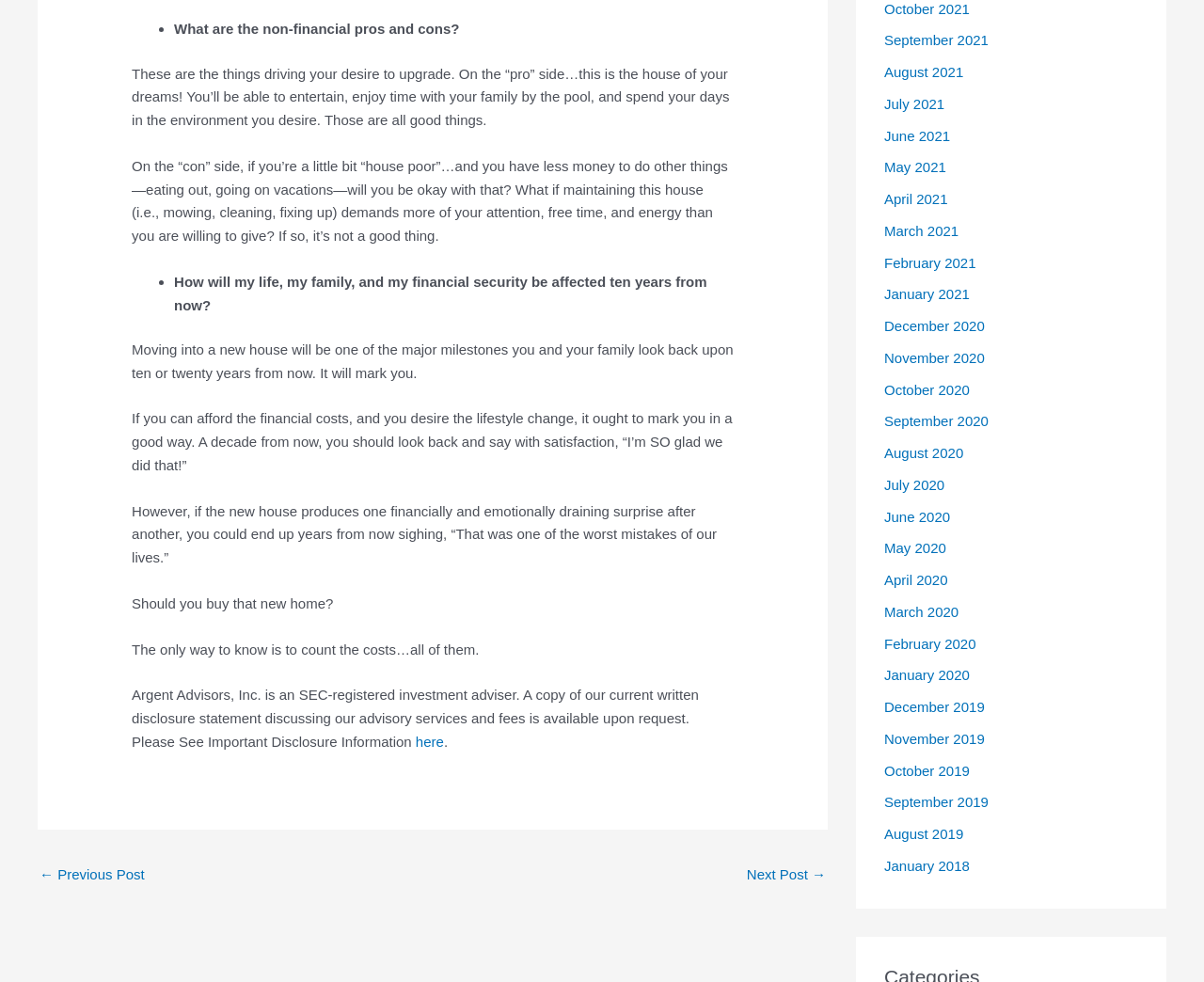Locate the bounding box coordinates of the element's region that should be clicked to carry out the following instruction: "Click on 'October 2021'". The coordinates need to be four float numbers between 0 and 1, i.e., [left, top, right, bottom].

[0.734, 0.001, 0.805, 0.017]